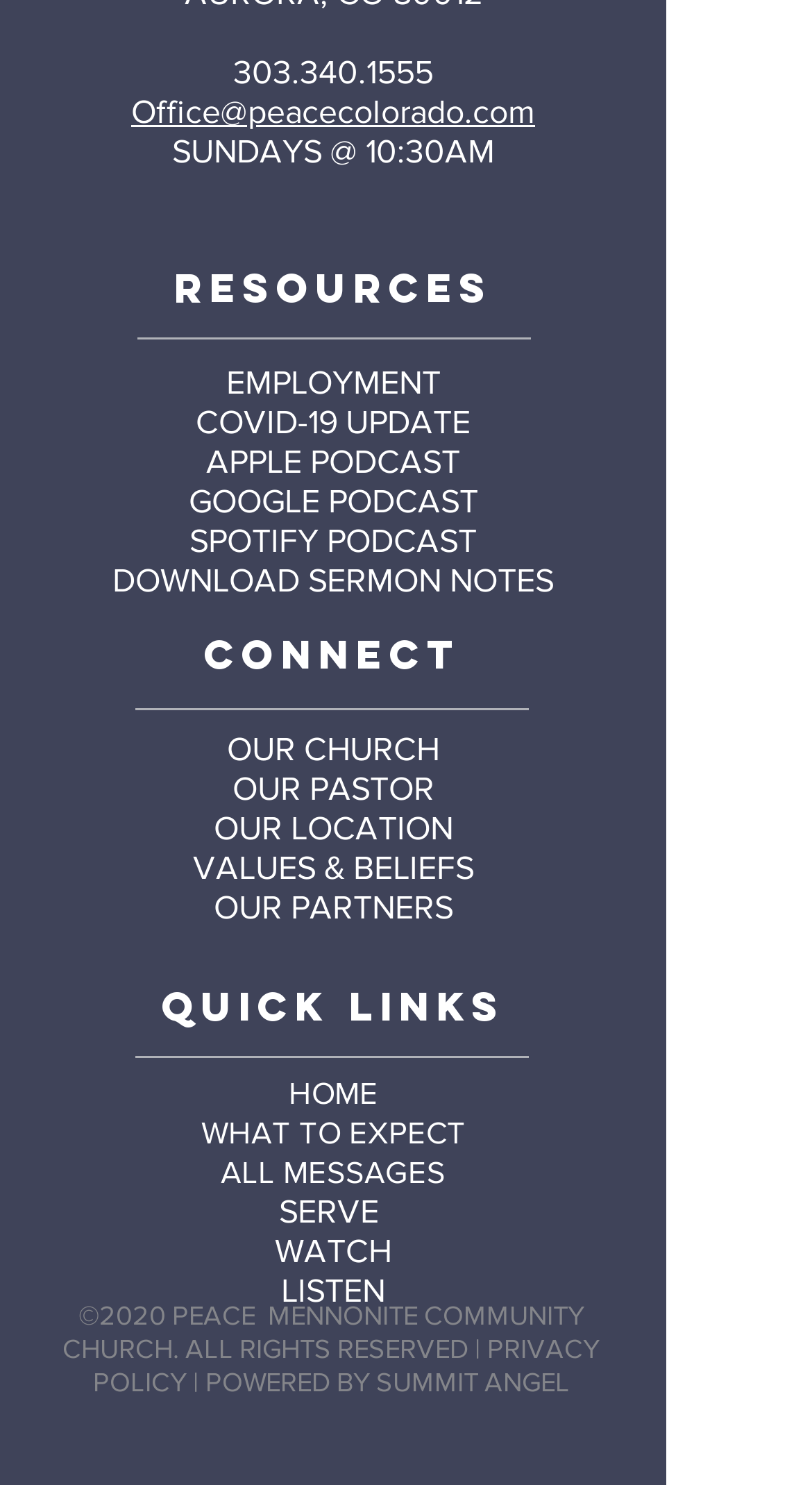What are the available podcast platforms?
Utilize the information in the image to give a detailed answer to the question.

I found the available podcast platforms by looking at the link elements with the texts 'APPLE PODCAST', 'GOOGLE PODCAST', and 'SPOTIFY PODCAST' which are likely the platforms where the church's podcast is available.